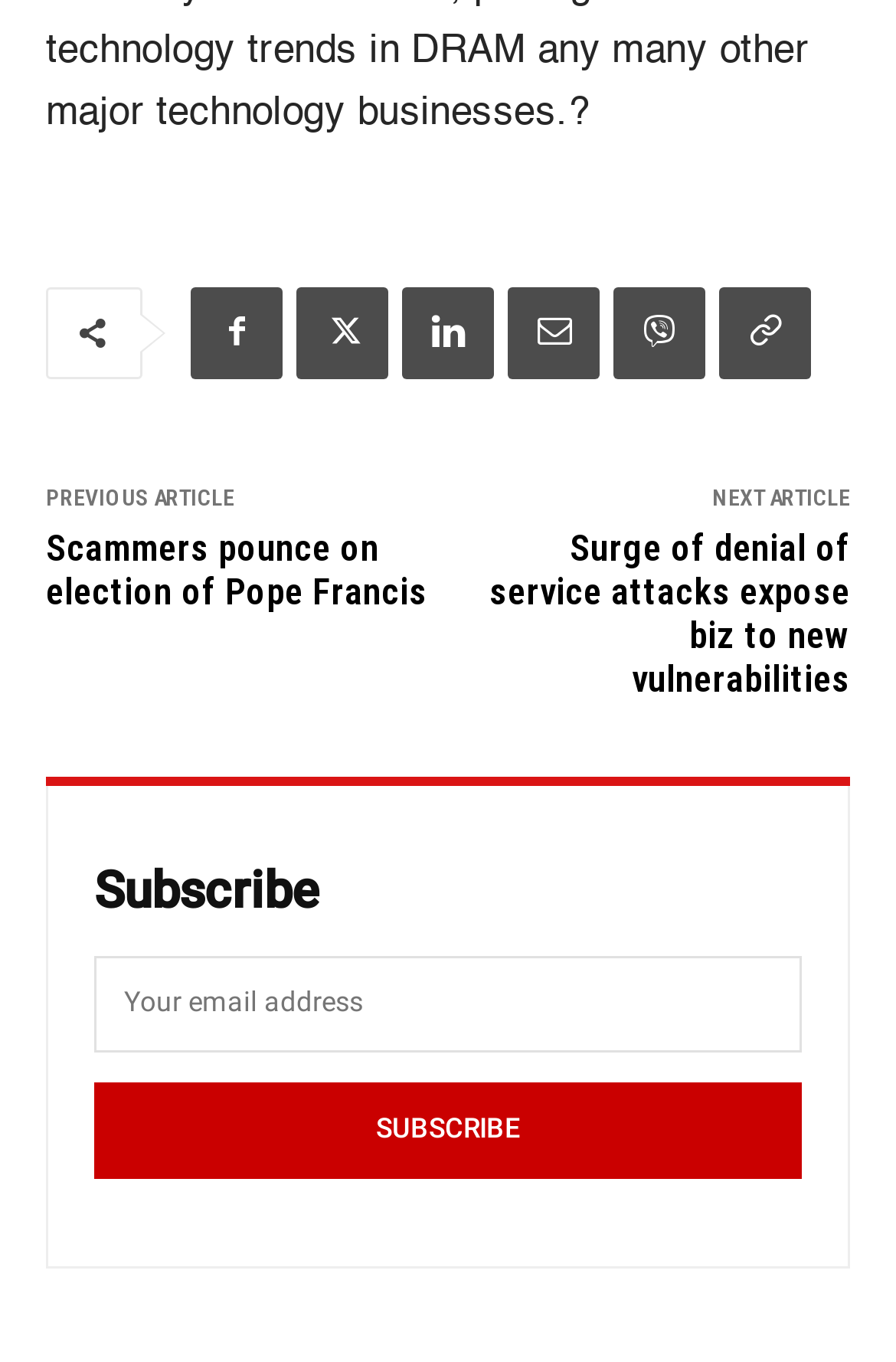Using the information in the image, give a comprehensive answer to the question: 
What is the purpose of the textbox?

I examined the textbox element with the label 'email' and found that it is required, which suggests that it is used to enter an email address, likely for subscription purposes.